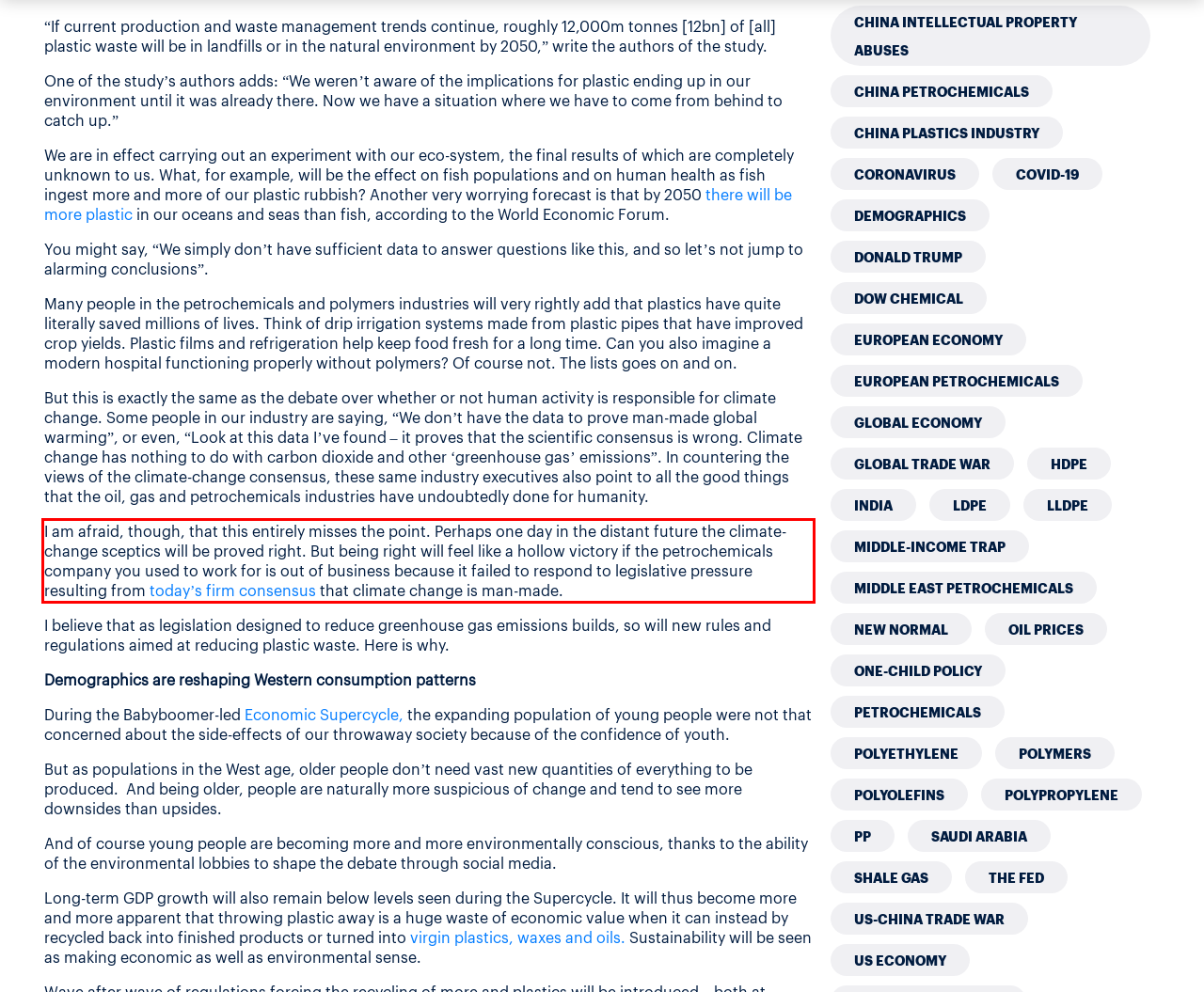You have a screenshot of a webpage where a UI element is enclosed in a red rectangle. Perform OCR to capture the text inside this red rectangle.

I am afraid, though, that this entirely misses the point. Perhaps one day in the distant future the climate-change sceptics will be proved right. But being right will feel like a hollow victory if the petrochemicals company you used to work for is out of business because it failed to respond to legislative pressure resulting from today’s firm consensus that climate change is man-made.